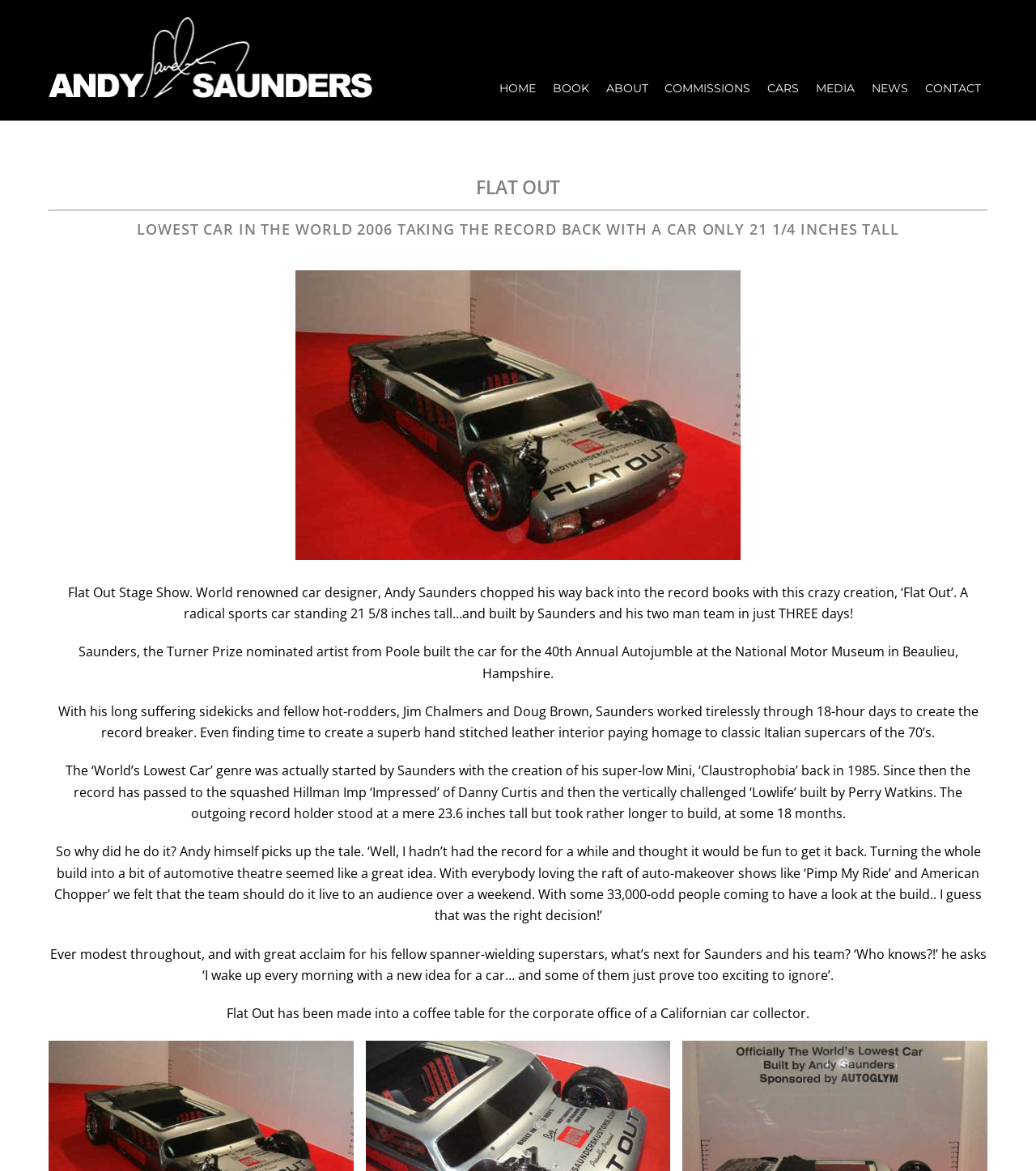What is the name of the car designer?
Answer the question in as much detail as possible.

The name of the car designer can be found in the link 'Andy Saunders' and also in the StaticText 'World renowned car designer, Andy Saunders chopped his way back into the record books with this crazy creation, ‘Flat Out’.'